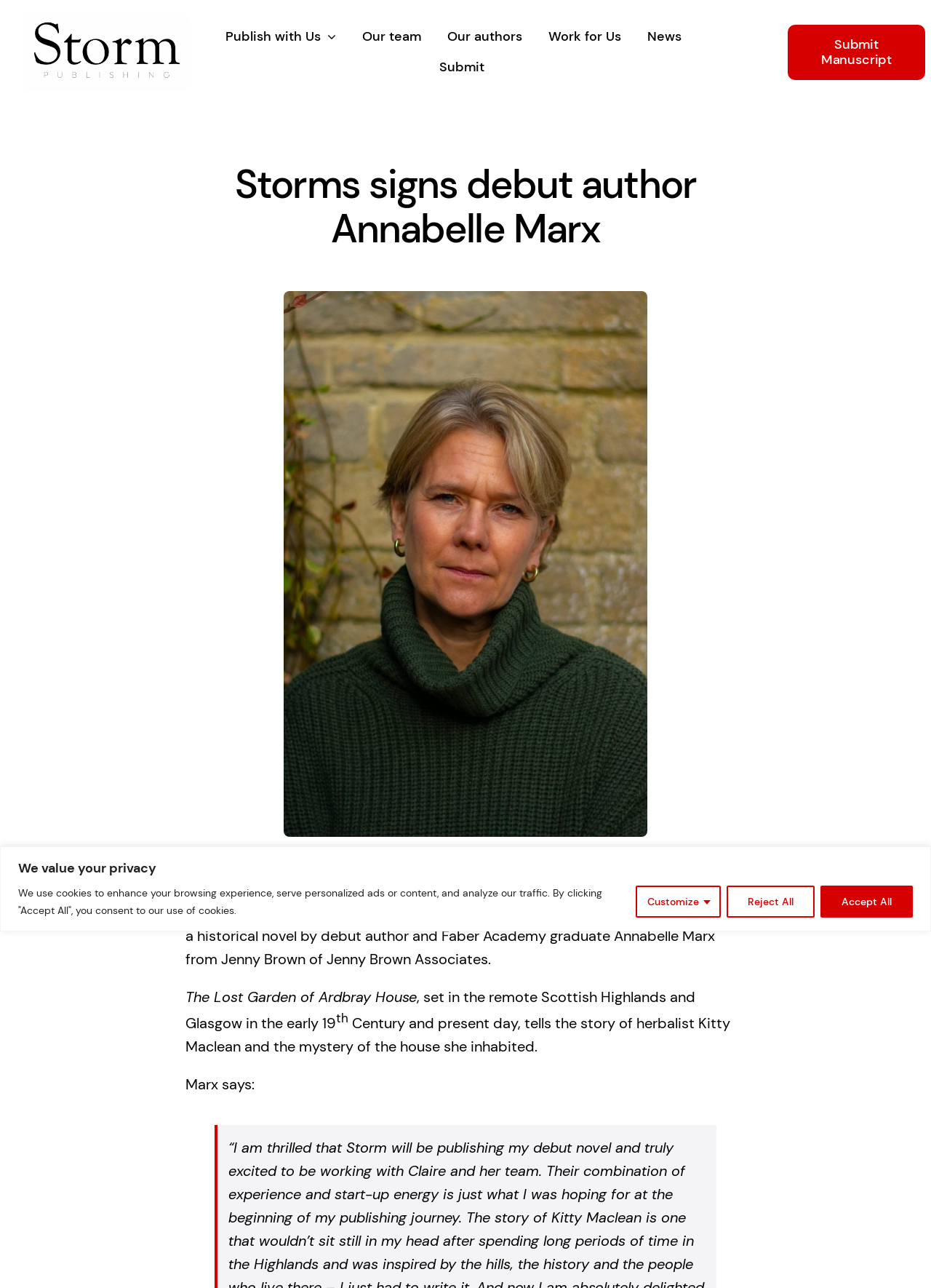Identify the bounding box coordinates of the region that should be clicked to execute the following instruction: "Click the Storm Publishing logo".

[0.025, 0.01, 0.204, 0.071]